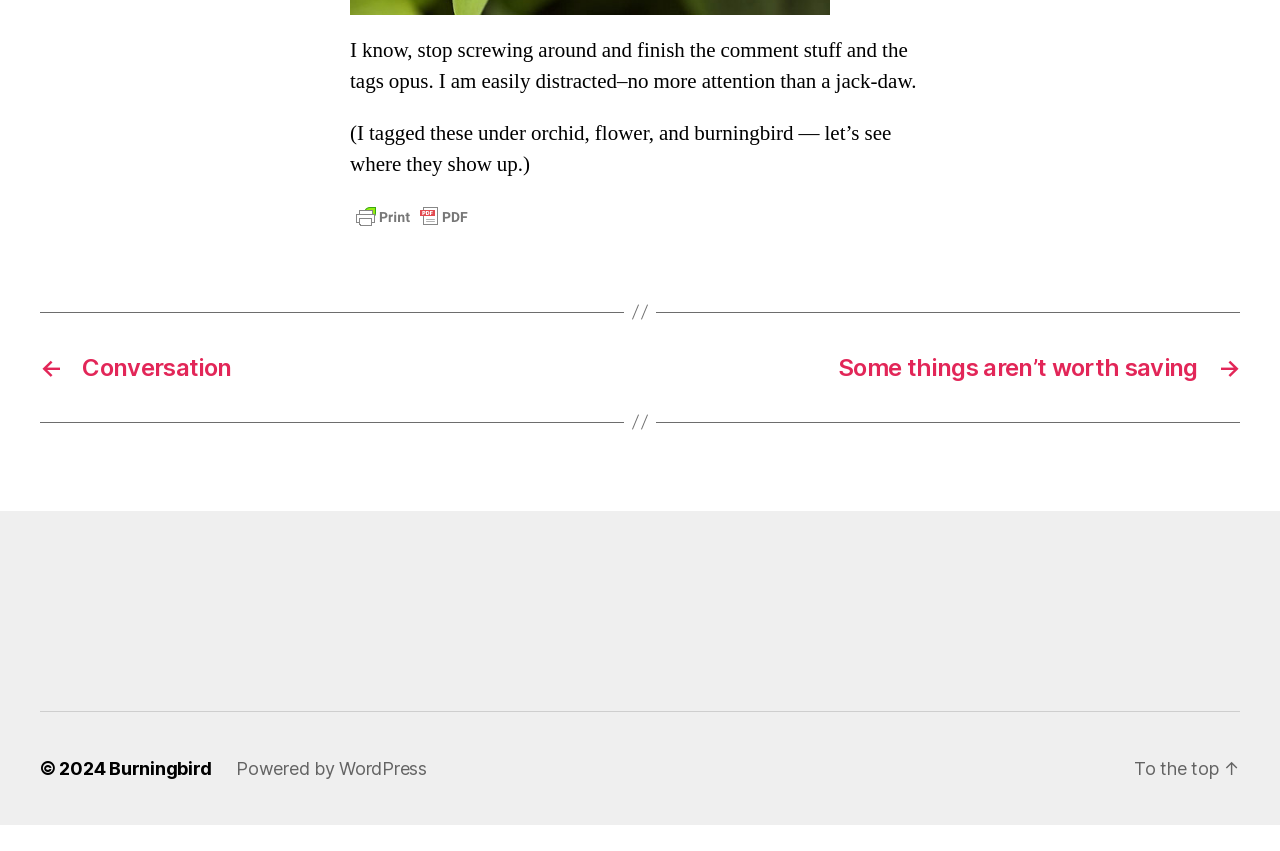Carefully observe the image and respond to the question with a detailed answer:
What is the name of the platform powering the website?

The name of the platform powering the website can be found at the bottom of the webpage, where it says 'Powered by WordPress', indicating that WordPress is the platform used to build and host the website.